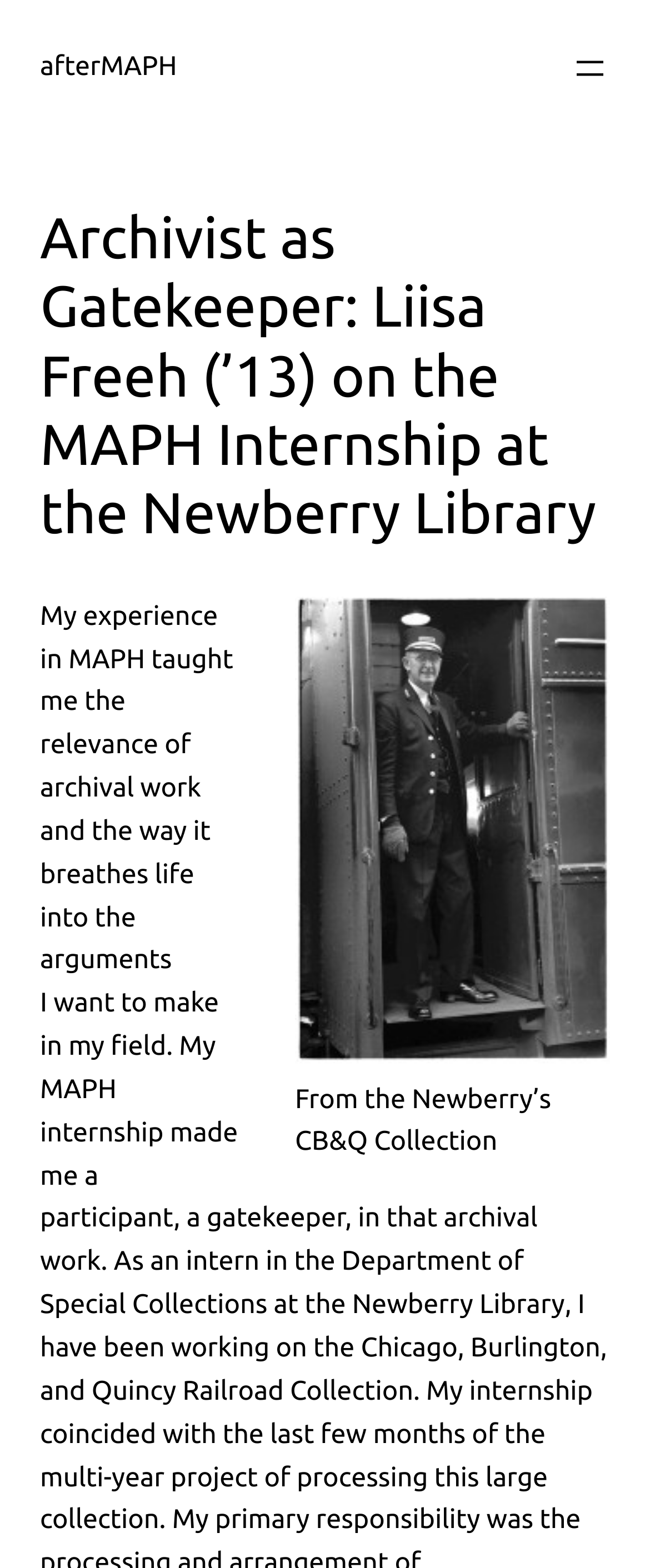Based on the provided description, "aria-label="Open menu"", find the bounding box of the corresponding UI element in the screenshot.

[0.877, 0.031, 0.938, 0.056]